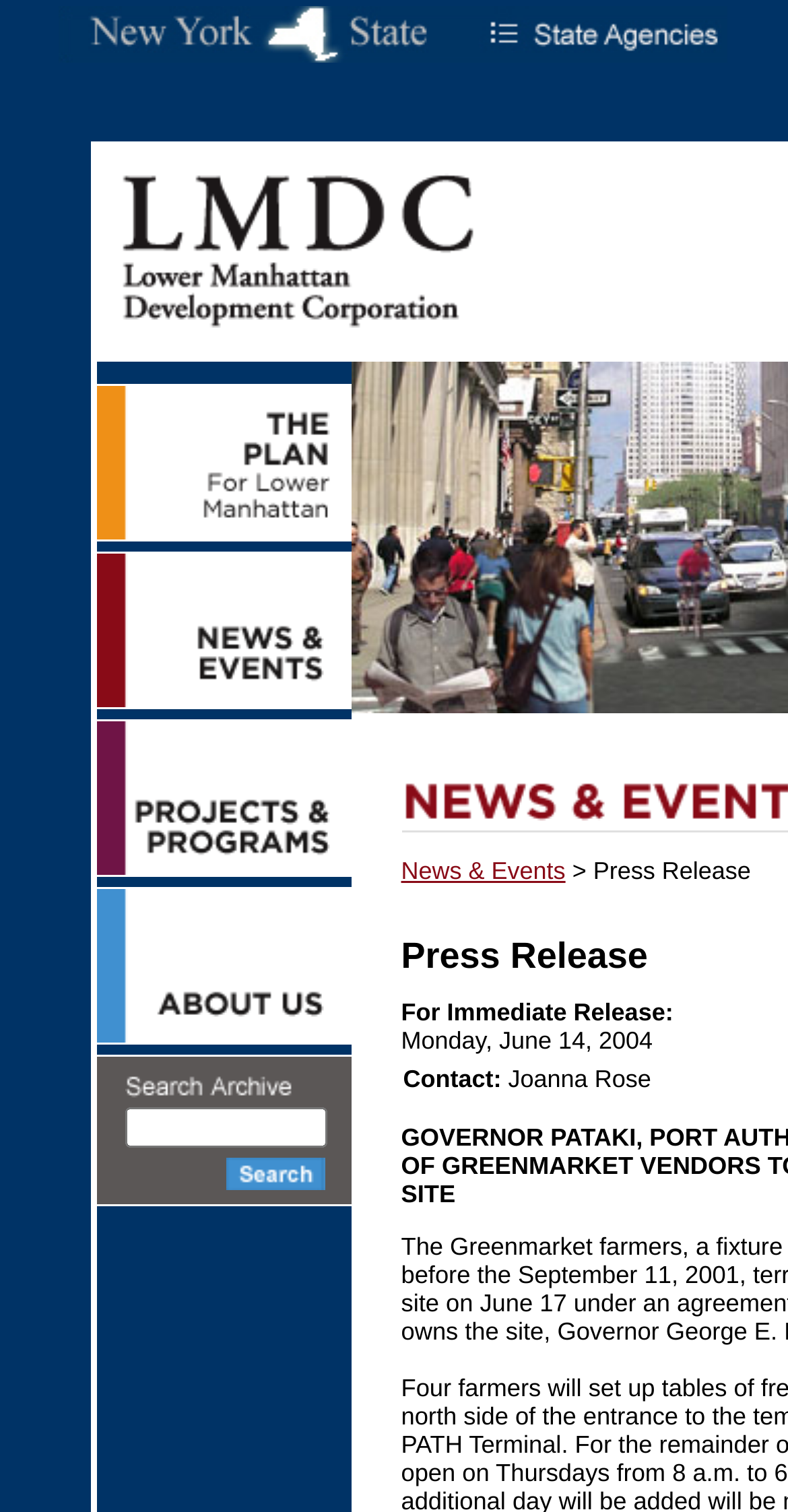Using floating point numbers between 0 and 1, provide the bounding box coordinates in the format (top-left x, top-left y, bottom-right x, bottom-right y). Locate the UI element described here: name="SearchTerm"

[0.158, 0.732, 0.414, 0.759]